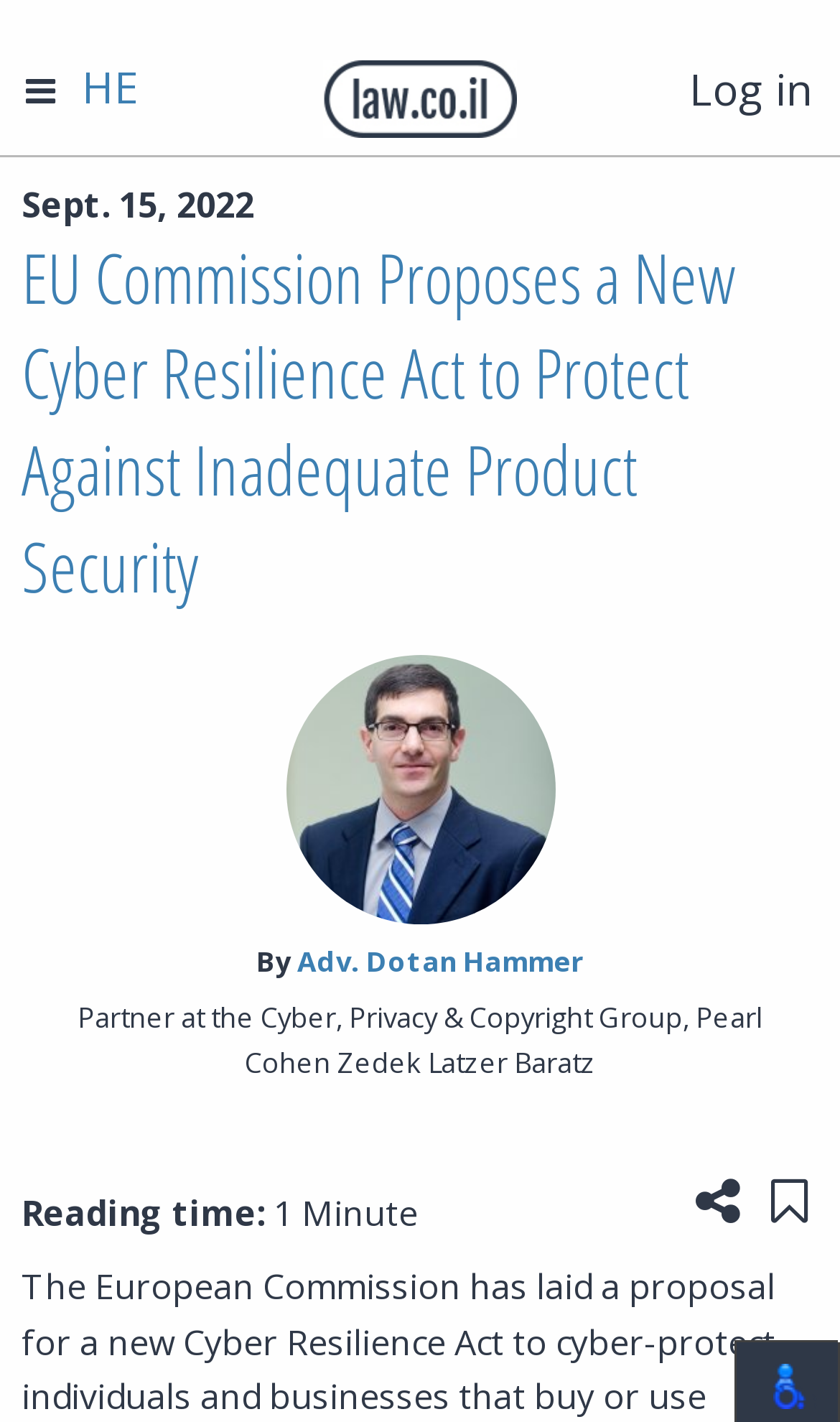Please determine the bounding box coordinates of the clickable area required to carry out the following instruction: "Select the Navigation option". The coordinates must be four float numbers between 0 and 1, represented as [left, top, right, bottom].

[0.031, 0.045, 0.067, 0.082]